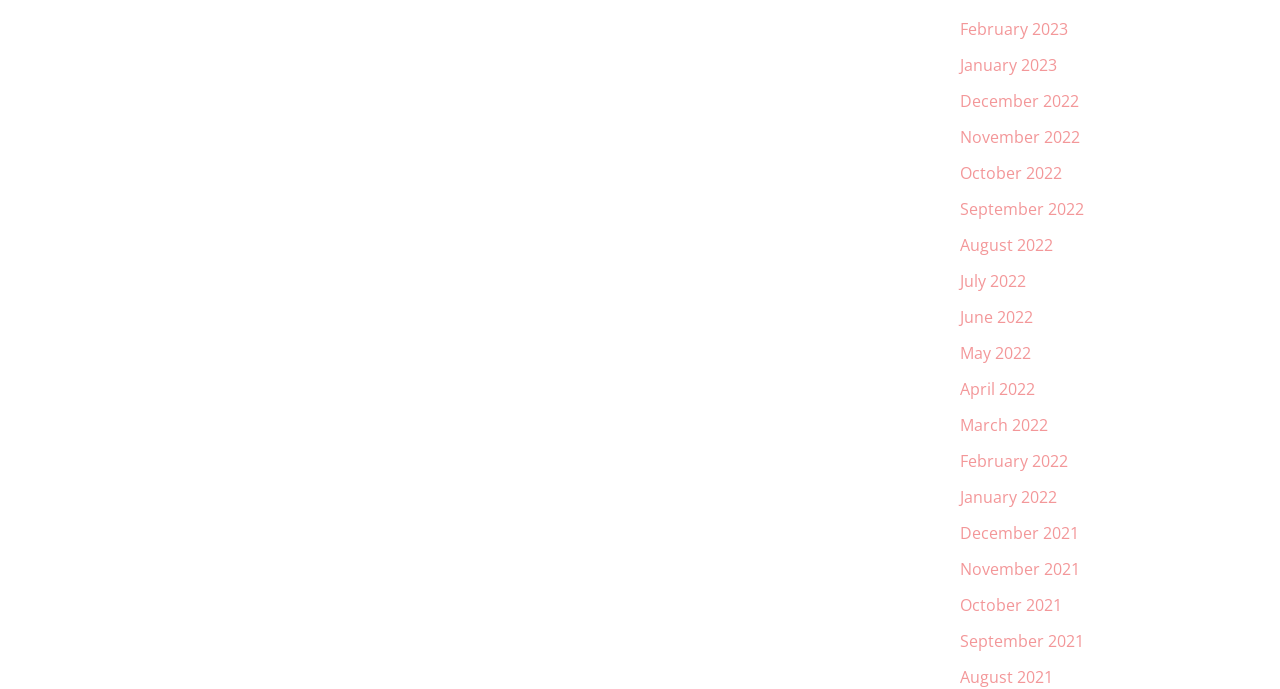What is the most recent month listed?
Respond to the question with a well-detailed and thorough answer.

By examining the list of links, I can see that the most recent month listed is 'February 2023', which is the first link in the list.